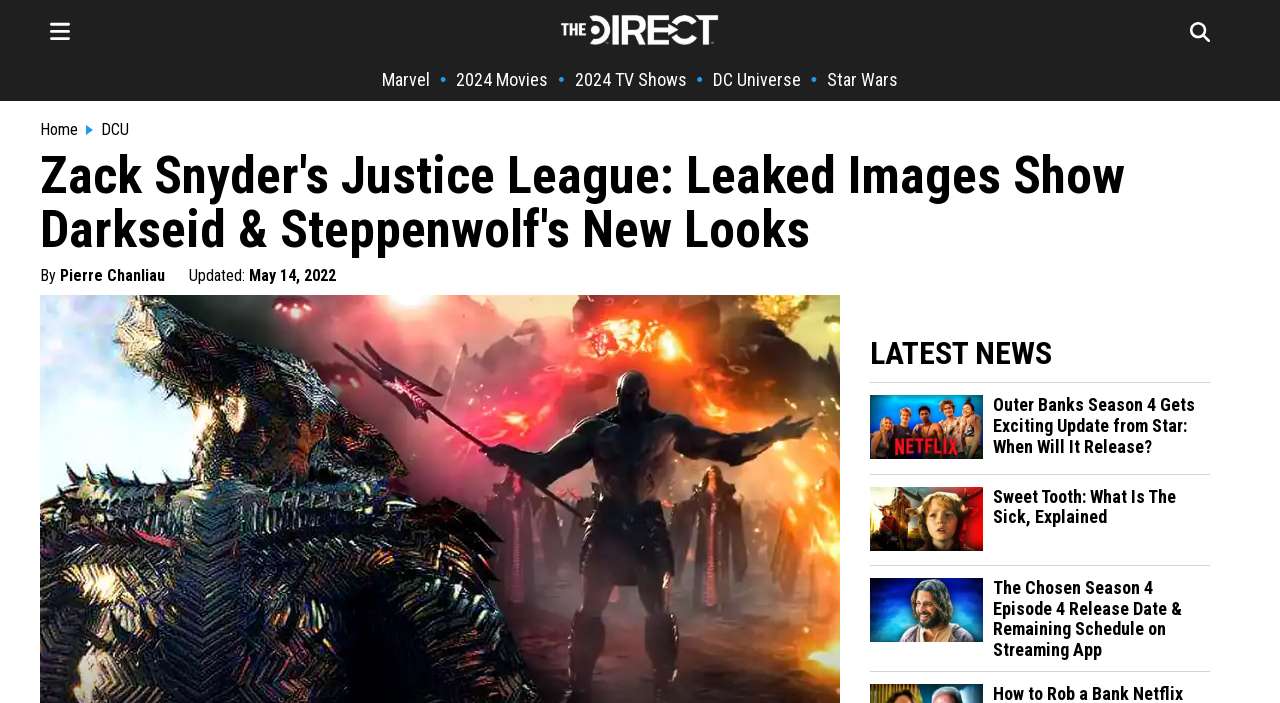Who is the author of the main article?
Answer the question with detailed information derived from the image.

I found this information from the link 'Pierre Chanliau' next to the text 'By' which typically indicates the author of an article.